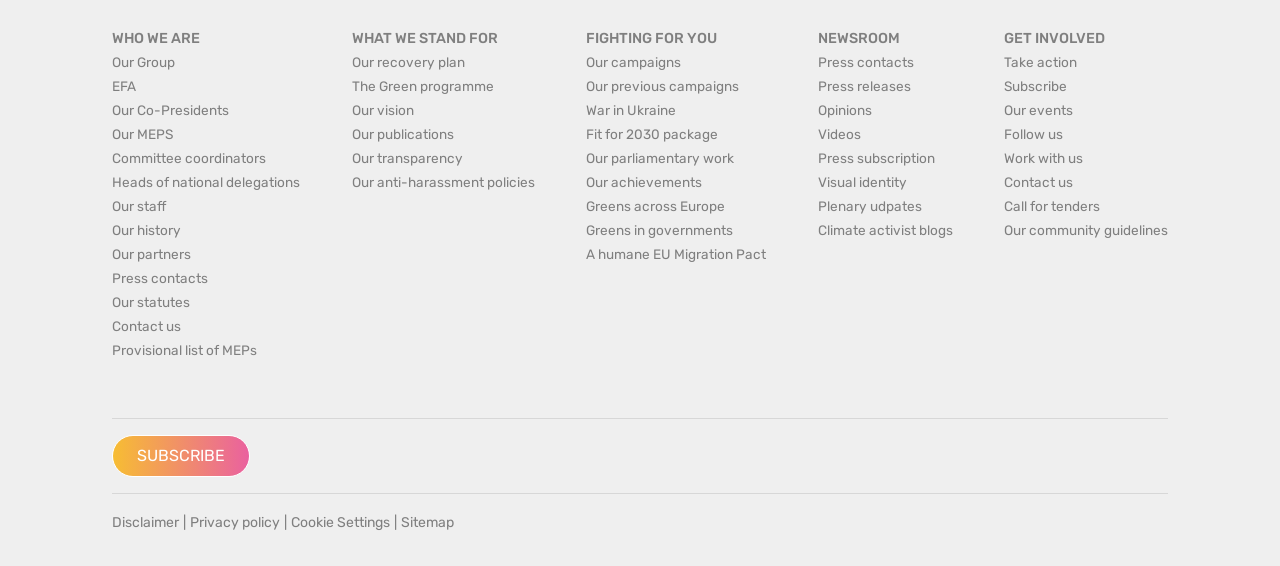Bounding box coordinates are specified in the format (top-left x, top-left y, bottom-right x, bottom-right y). All values are floating point numbers bounded between 0 and 1. Please provide the bounding box coordinate of the region this sentence describes: Our recovery plan

[0.275, 0.096, 0.363, 0.124]